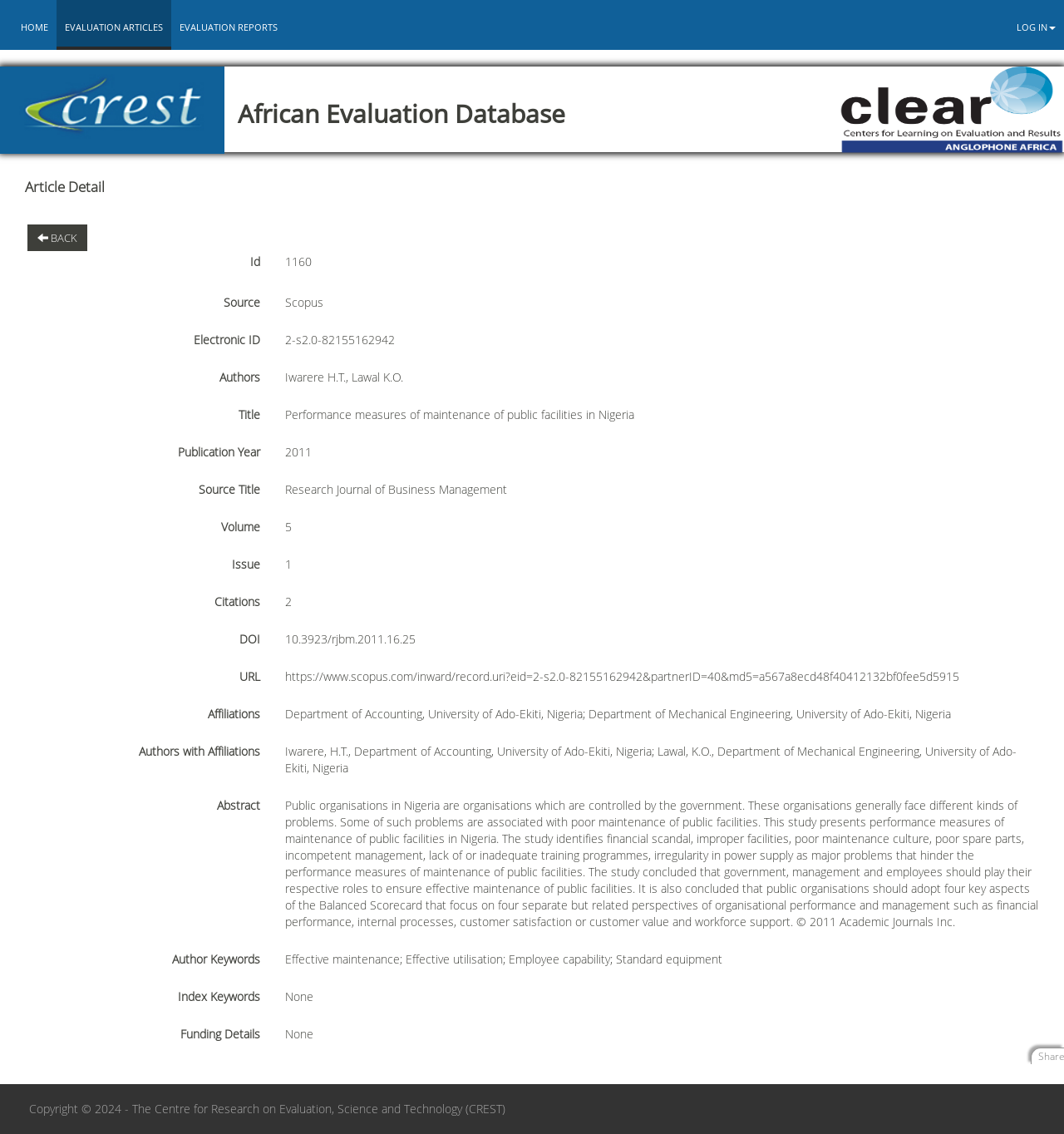Determine the bounding box for the described HTML element: "Evaluation Reports". Ensure the coordinates are four float numbers between 0 and 1 in the format [left, top, right, bottom].

[0.161, 0.001, 0.269, 0.047]